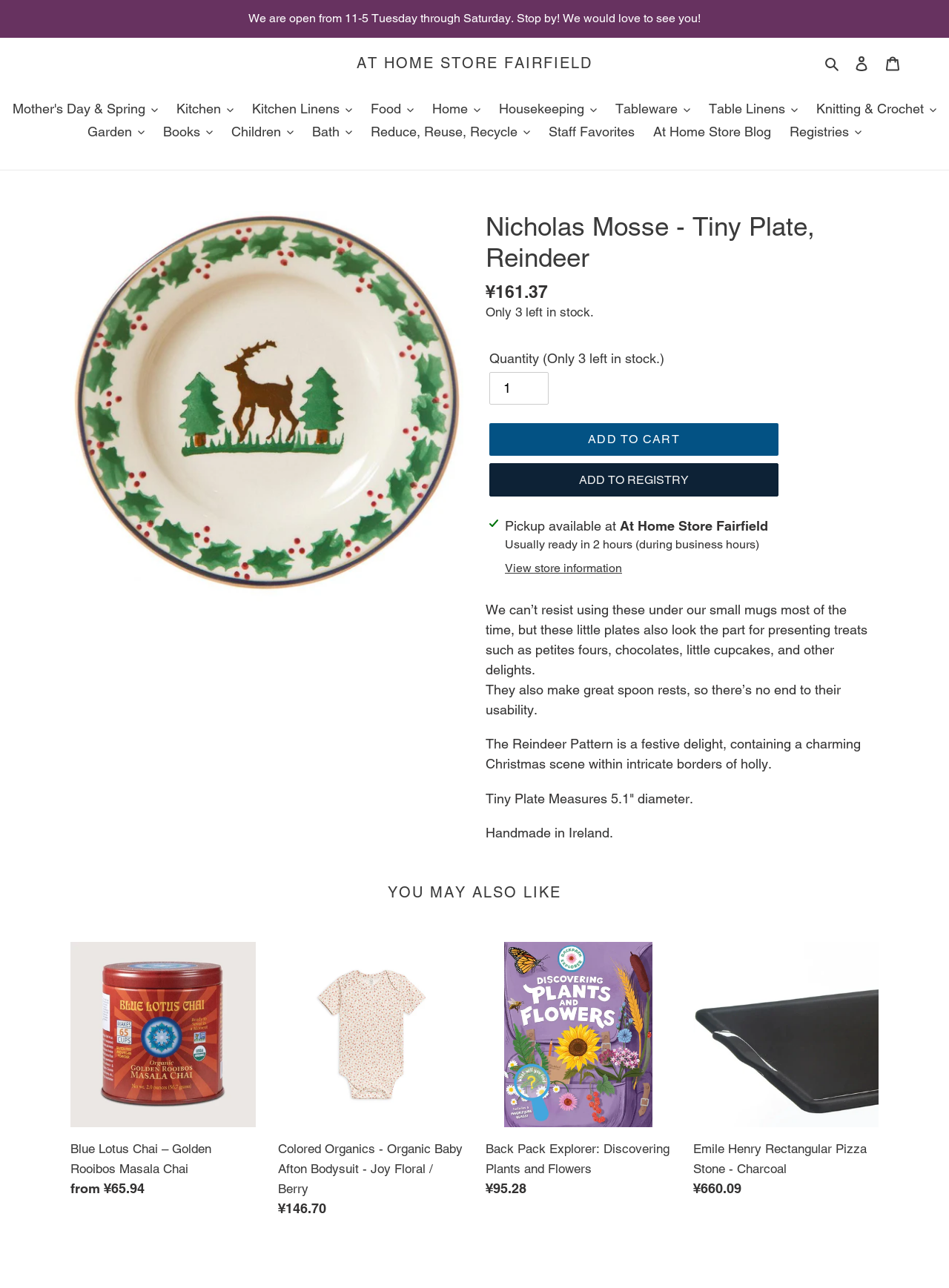Identify the bounding box for the UI element that is described as follows: "Log in".

[0.891, 0.035, 0.924, 0.062]